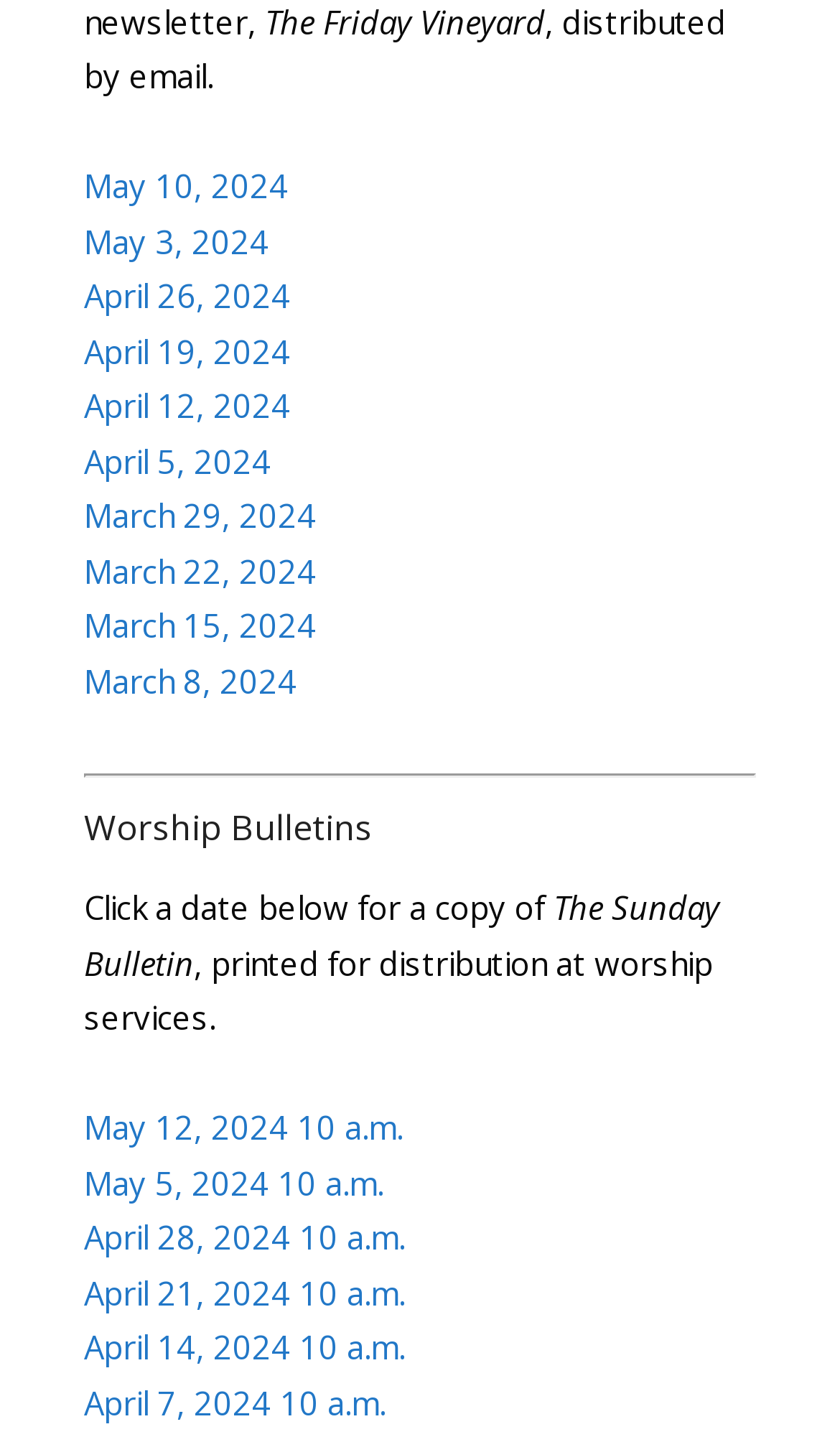Please identify the bounding box coordinates of the area that needs to be clicked to follow this instruction: "Click the link for May 10, 2024".

[0.1, 0.114, 0.344, 0.144]